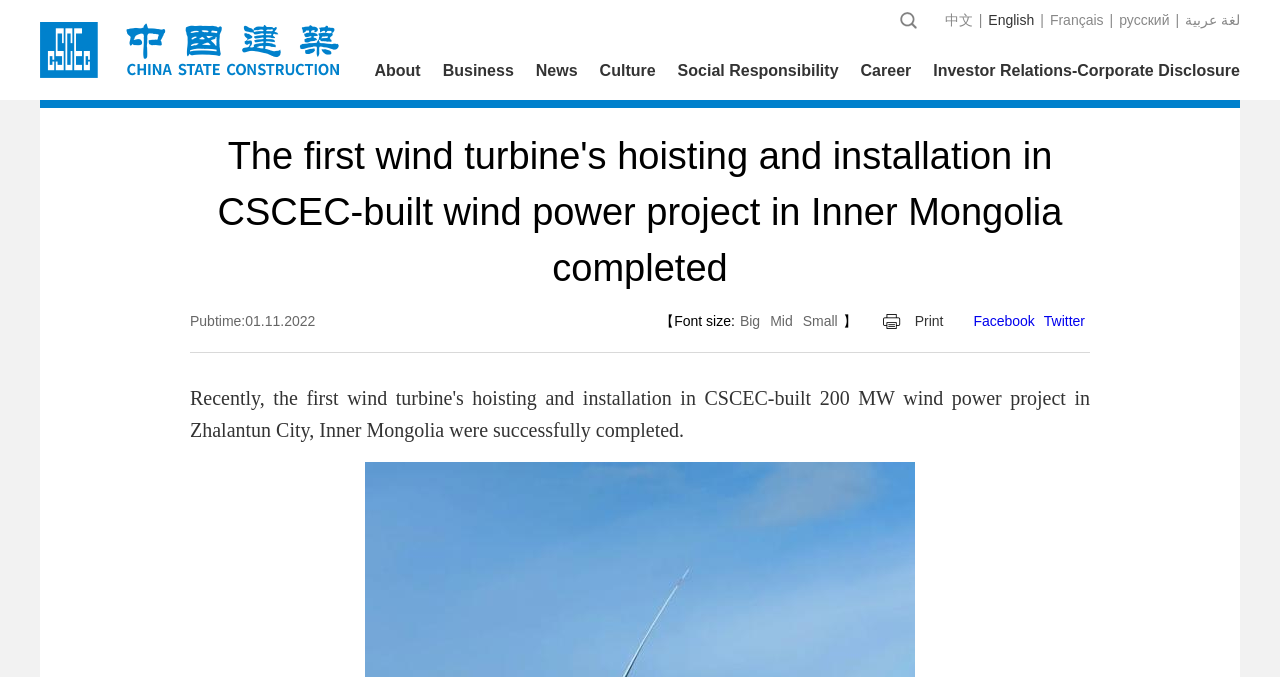Find the bounding box coordinates of the area to click in order to follow the instruction: "Read about the company".

[0.293, 0.081, 0.329, 0.148]